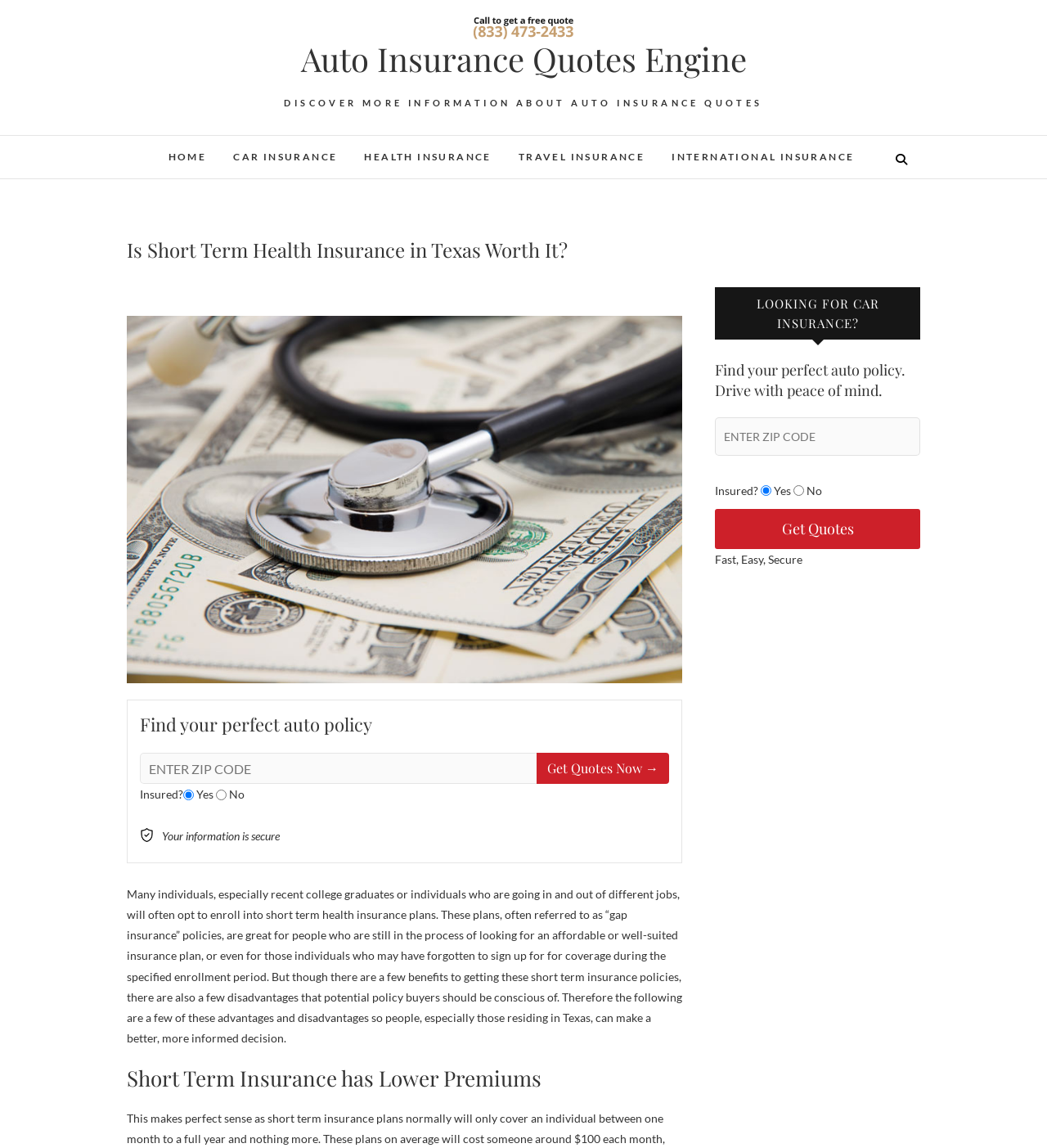Locate the bounding box coordinates of the element that should be clicked to execute the following instruction: "Get quotes now".

[0.512, 0.656, 0.639, 0.683]